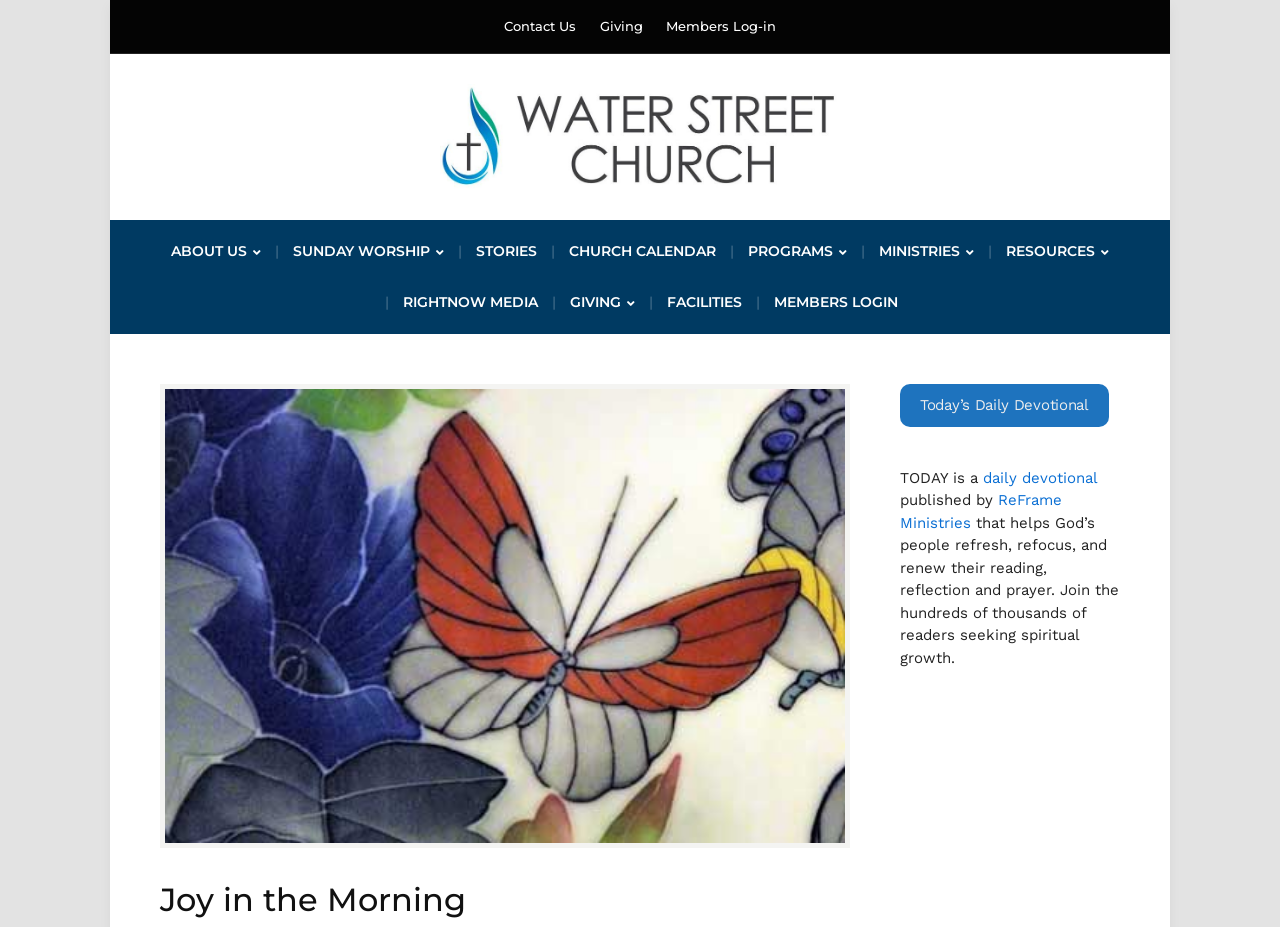How many links are in the primary menu?
Please respond to the question with a detailed and well-explained answer.

I counted the number of link elements within the primary menu navigation element, which includes links such as 'ABOUT US', 'SUNDAY WORSHIP', and 'PROGRAMS'.